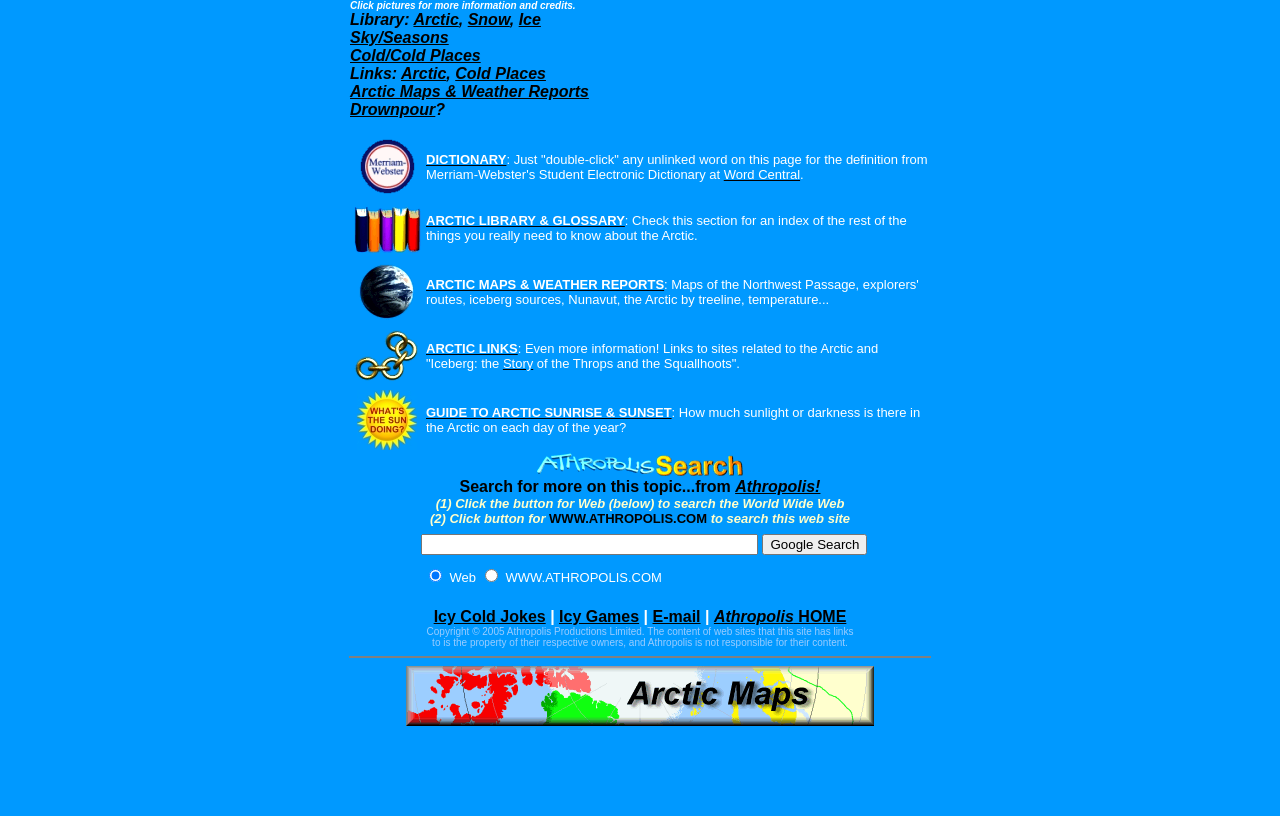Find the coordinates for the bounding box of the element with this description: "Story".

[0.393, 0.436, 0.417, 0.455]